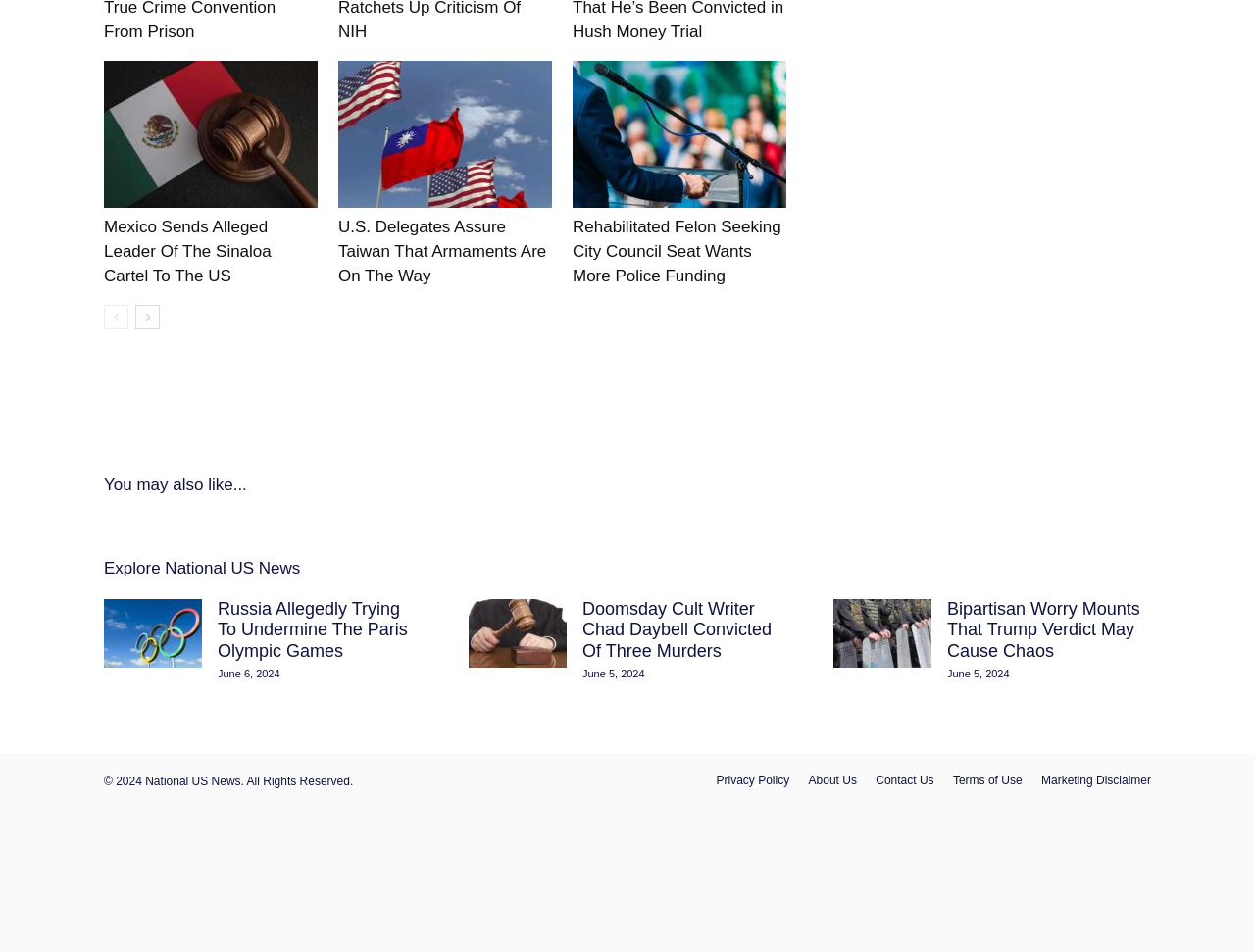Please identify the bounding box coordinates of the clickable area that will fulfill the following instruction: "Explore National US News". The coordinates should be in the format of four float numbers between 0 and 1, i.e., [left, top, right, bottom].

[0.083, 0.581, 0.917, 0.613]